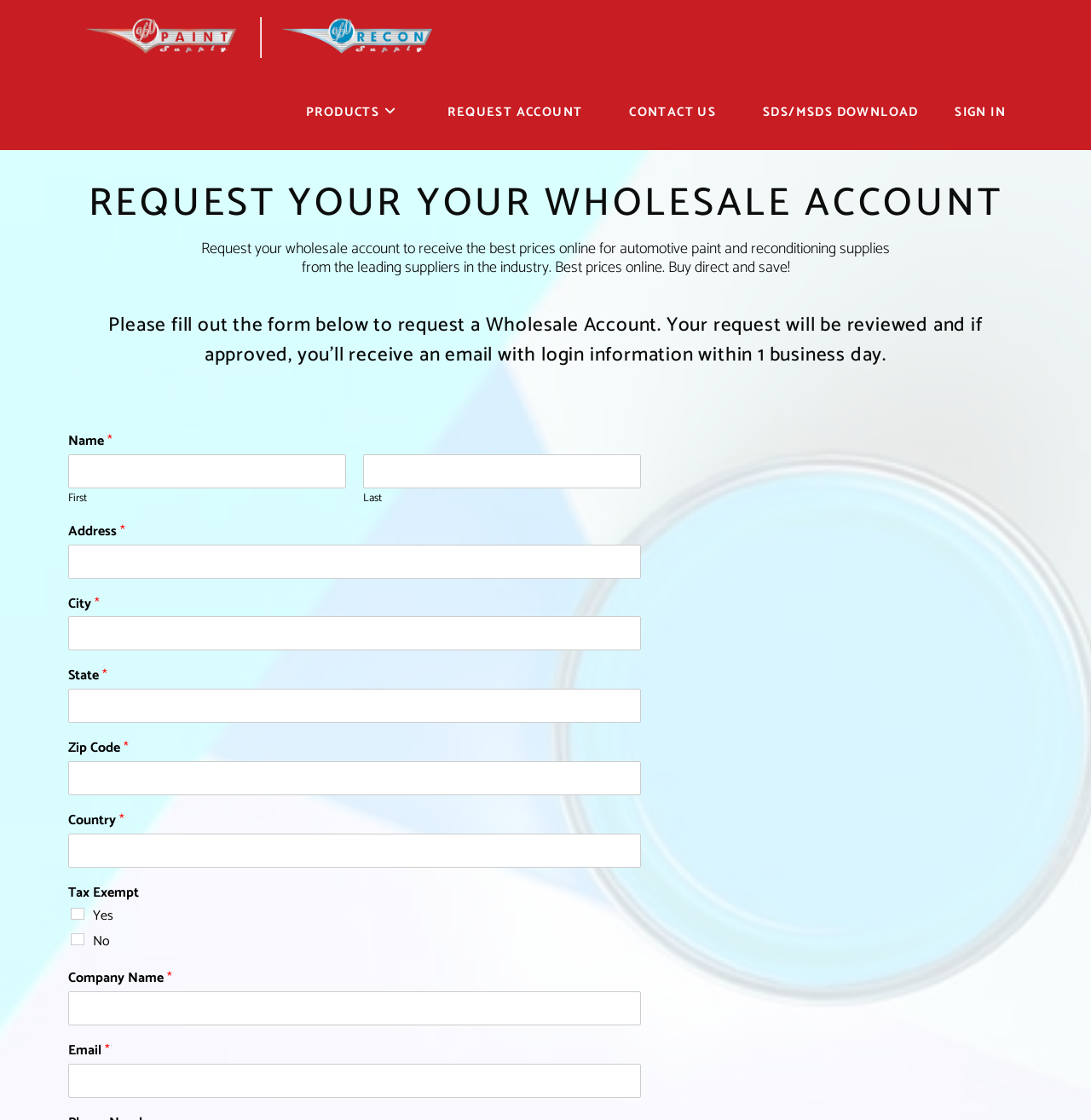Please reply to the following question with a single word or a short phrase:
What is the benefit of having a wholesale account?

Best prices online